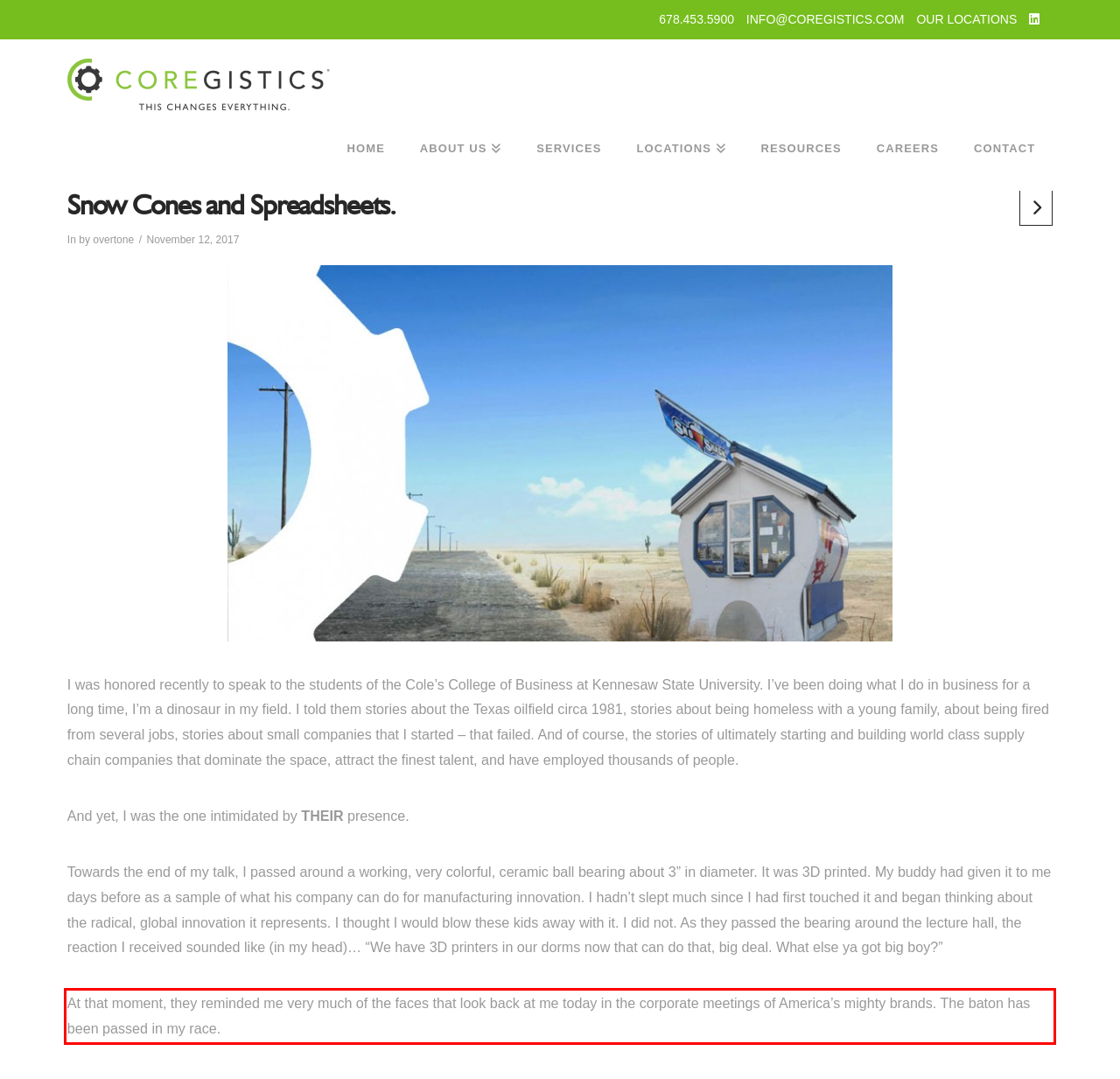Using the provided screenshot of a webpage, recognize the text inside the red rectangle bounding box by performing OCR.

At that moment, they reminded me very much of the faces that look back at me today in the corporate meetings of America’s mighty brands. The baton has been passed in my race.